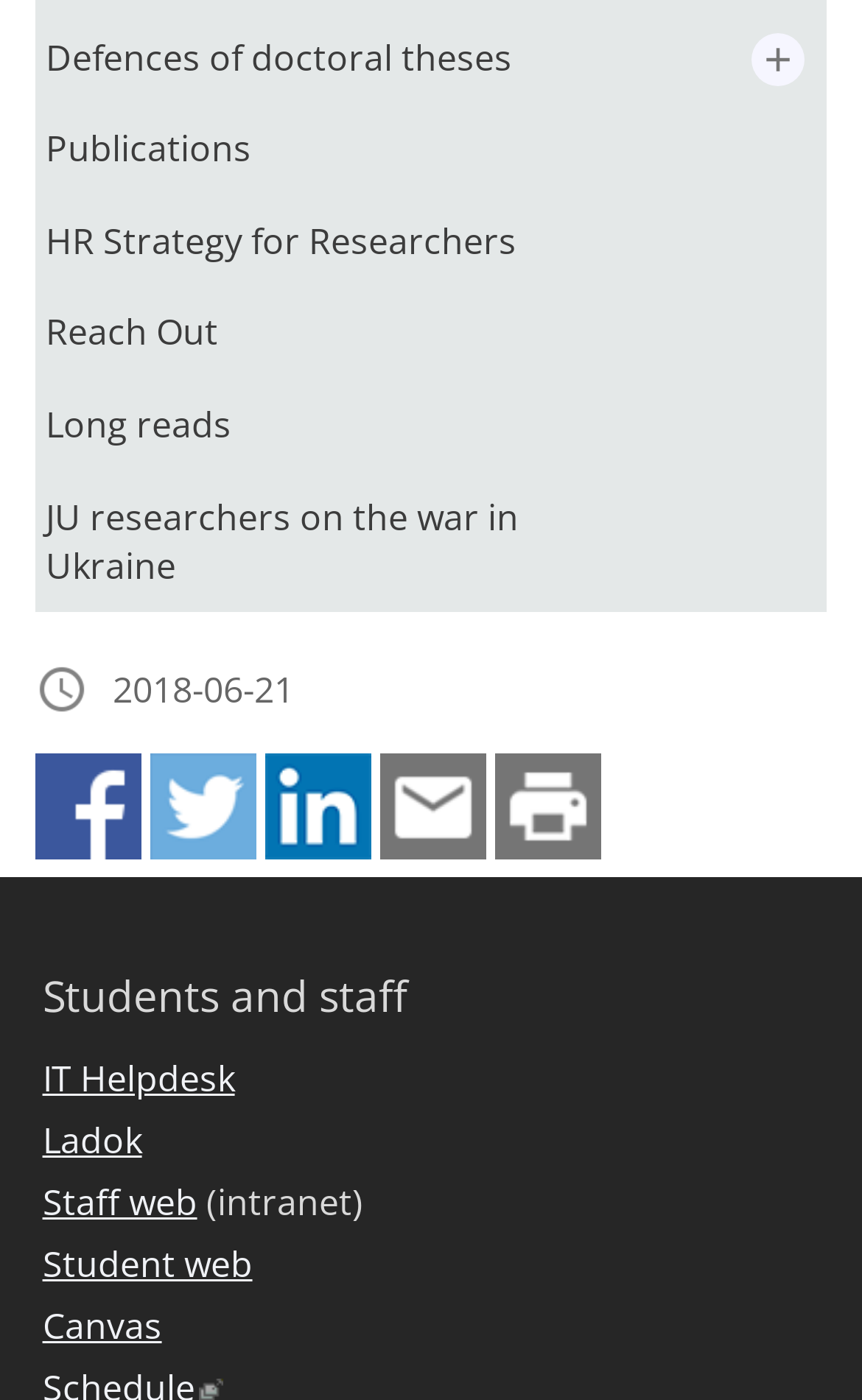How many social media sharing options are available?
Please provide a comprehensive answer based on the visual information in the image.

There are four social media sharing options available on the webpage, which are 'Share this page on Facebook', 'Share this page on Twitter', 'Share this page on LinkedIn', and 'Share this page through mail'. These options are located at the bottom of the webpage with corresponding images next to each link.